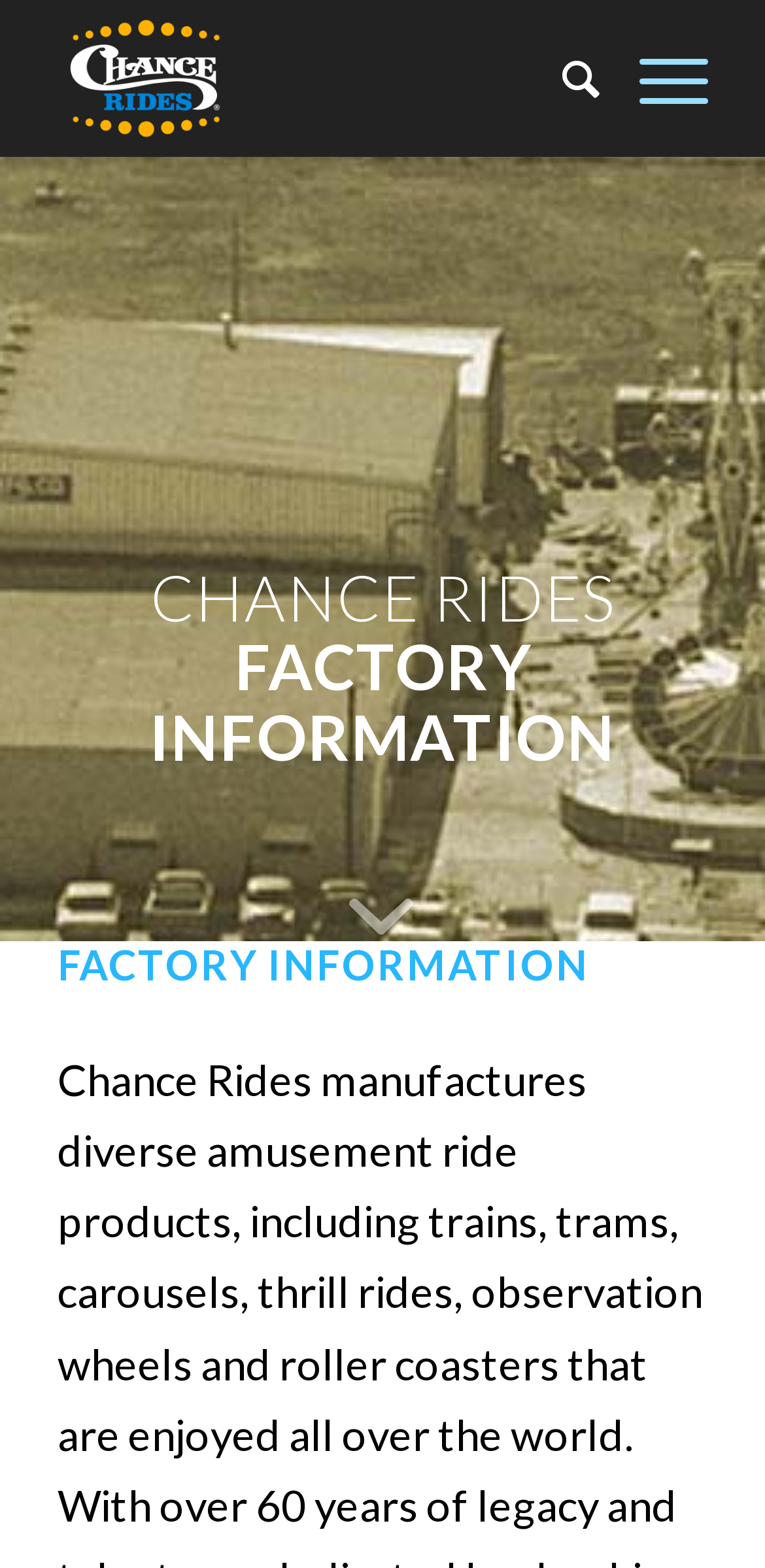Please respond to the question with a concise word or phrase:
What is the theme of the webpage?

Rides and Amusements